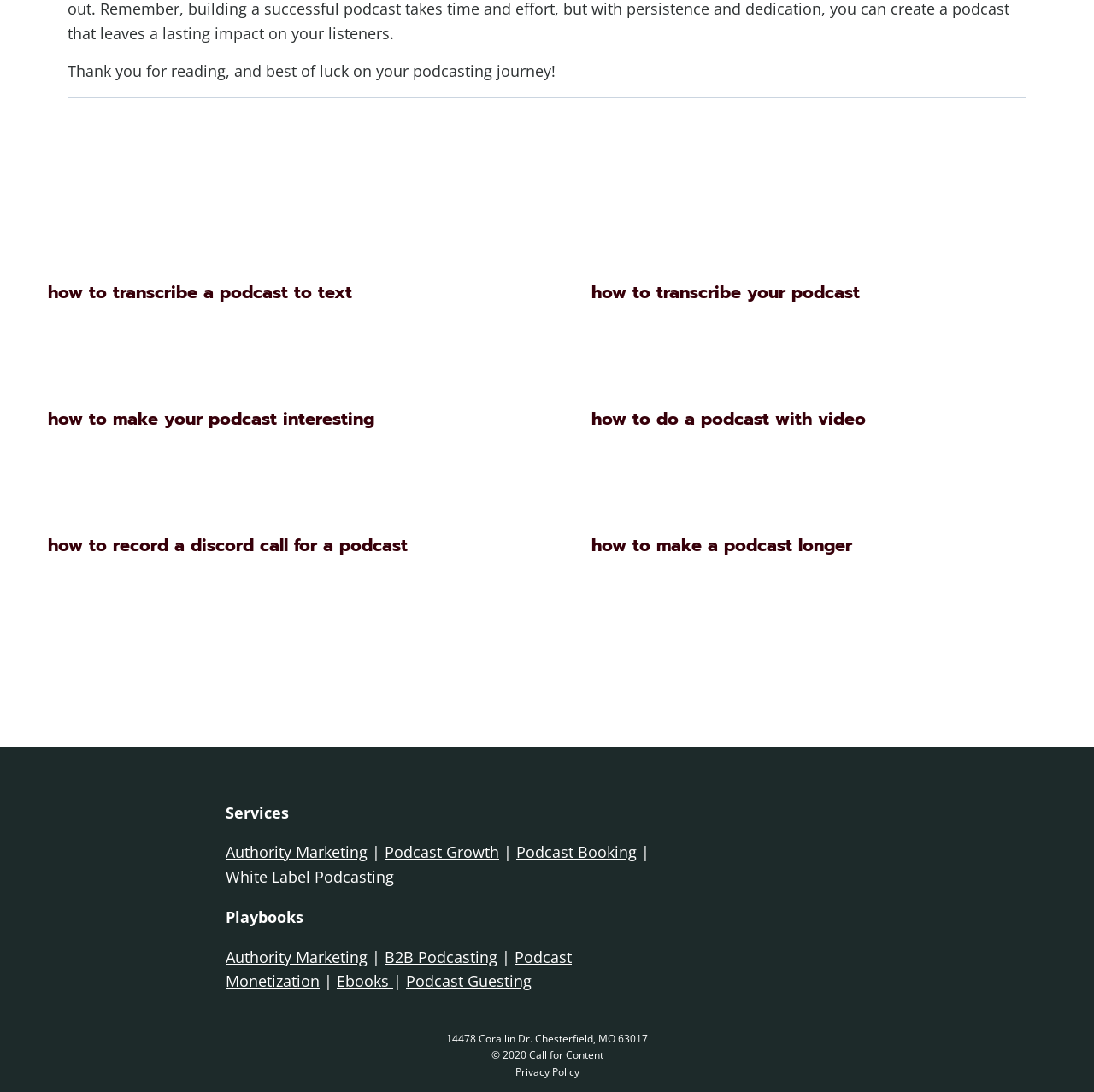Provide a one-word or one-phrase answer to the question:
How many articles are listed under 'Similar Posts'?

4